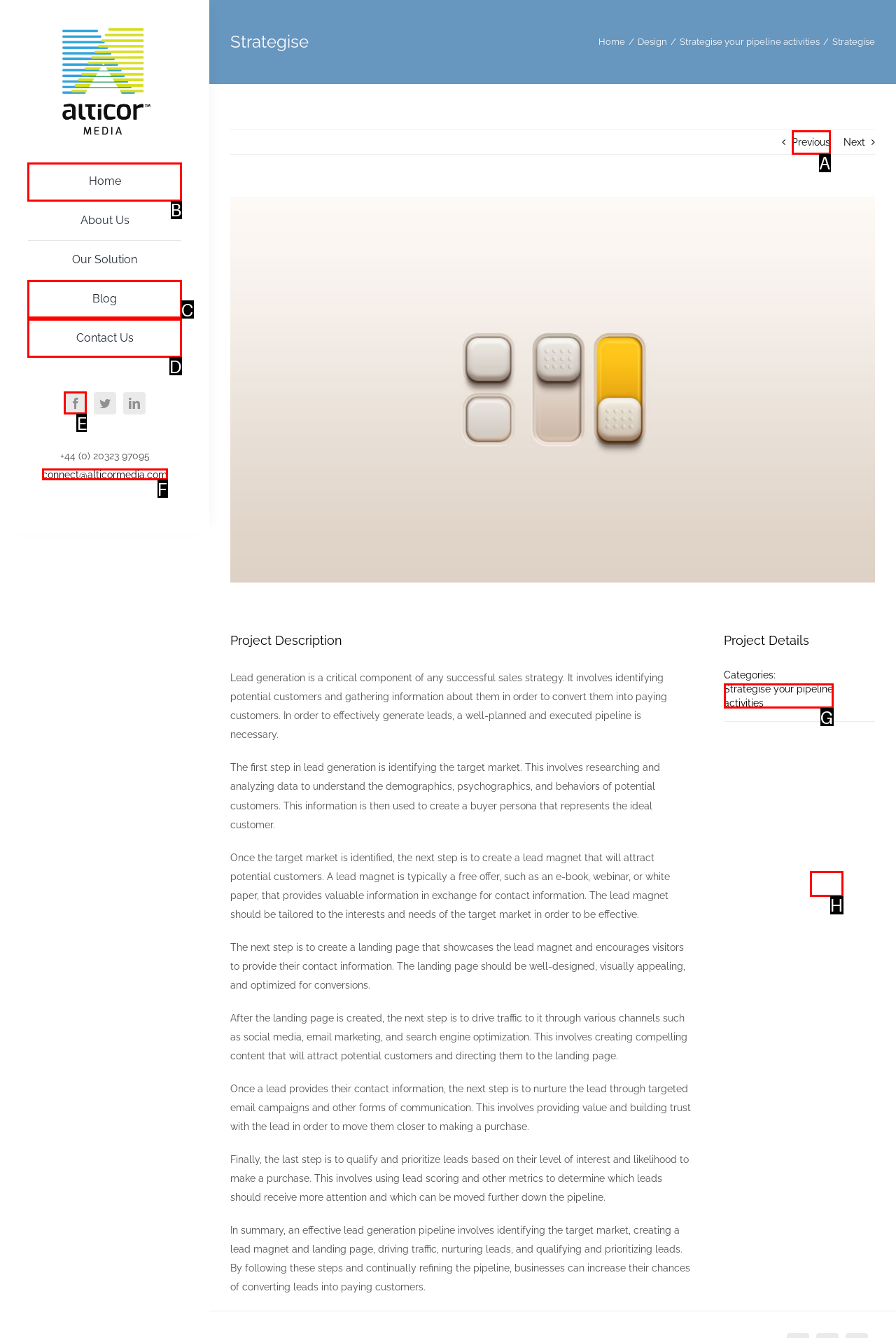Identify which HTML element should be clicked to fulfill this instruction: Go to the top of the page Reply with the correct option's letter.

H